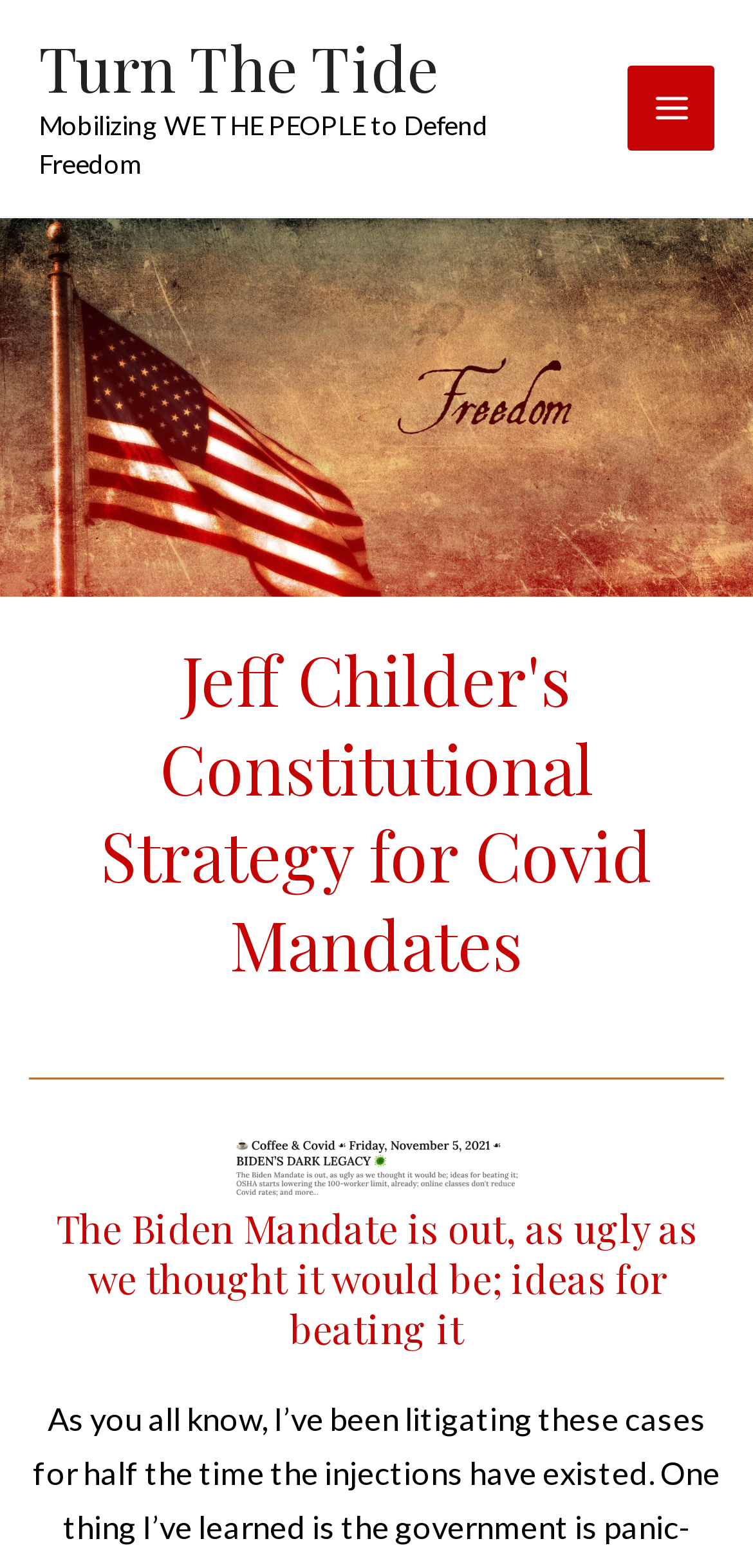Based on the element description Main Menu, identify the bounding box of the UI element in the given webpage screenshot. The coordinates should be in the format (top-left x, top-left y, bottom-right x, bottom-right y) and must be between 0 and 1.

[0.834, 0.042, 0.949, 0.097]